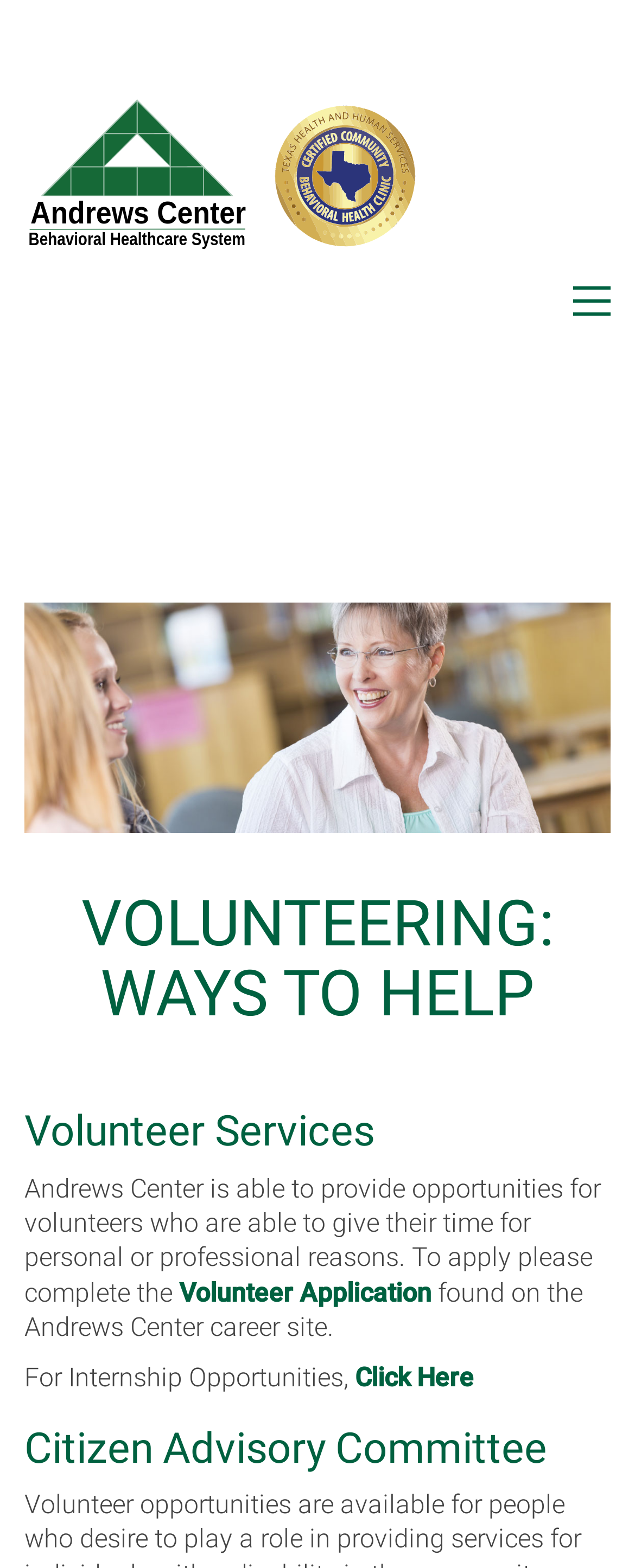Respond with a single word or phrase:
What is the name of the organization?

Andrews Center